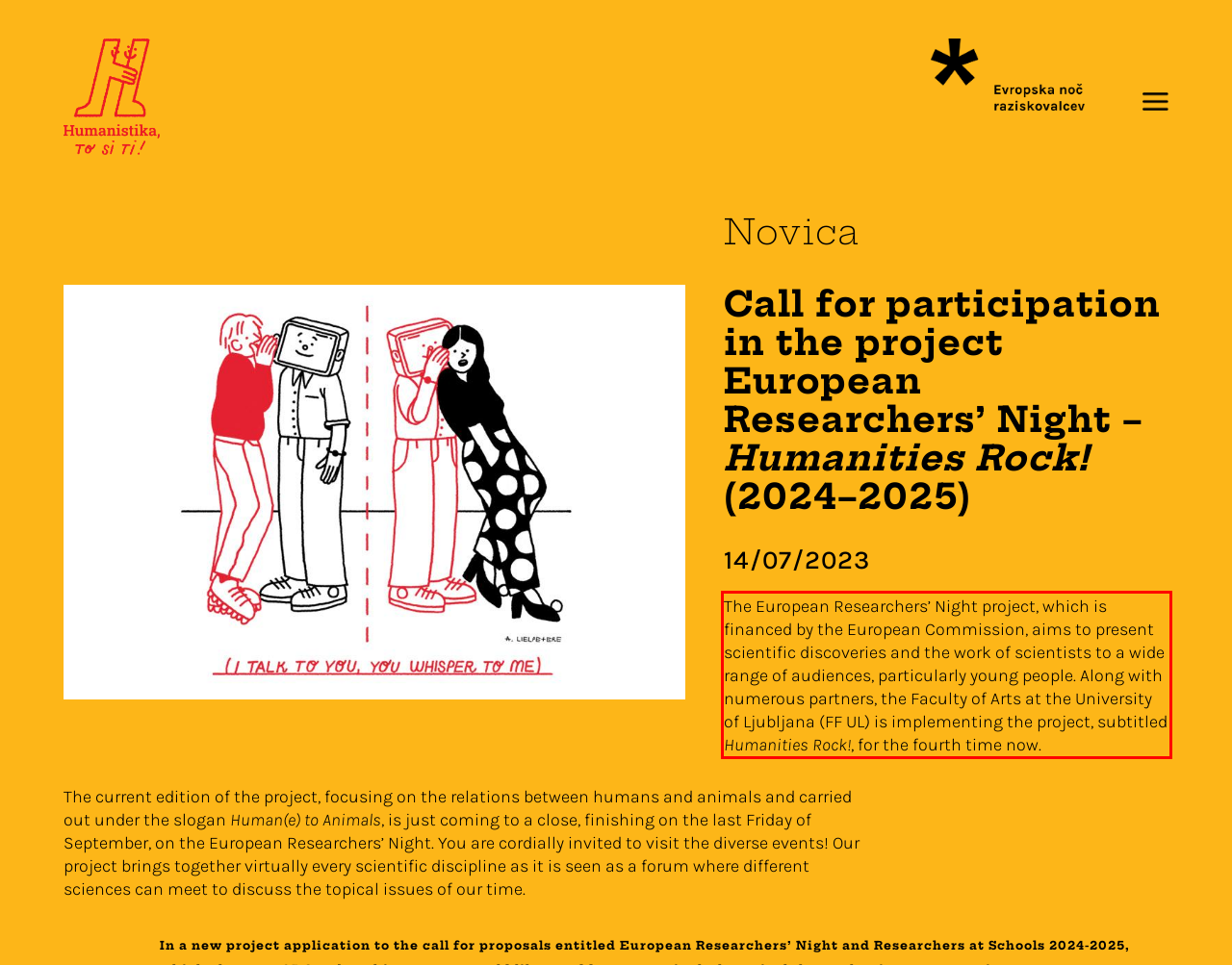You are given a screenshot of a webpage with a UI element highlighted by a red bounding box. Please perform OCR on the text content within this red bounding box.

The European Researchers’ Night project, which is financed by the European Commission, aims to present scientific discoveries and the work of scientists to a wide range of audiences, particularly young people. Along with numerous partners, the Faculty of Arts at the University of Ljubljana (FF UL) is implementing the project, subtitled Humanities Rock!, for the fourth time now.